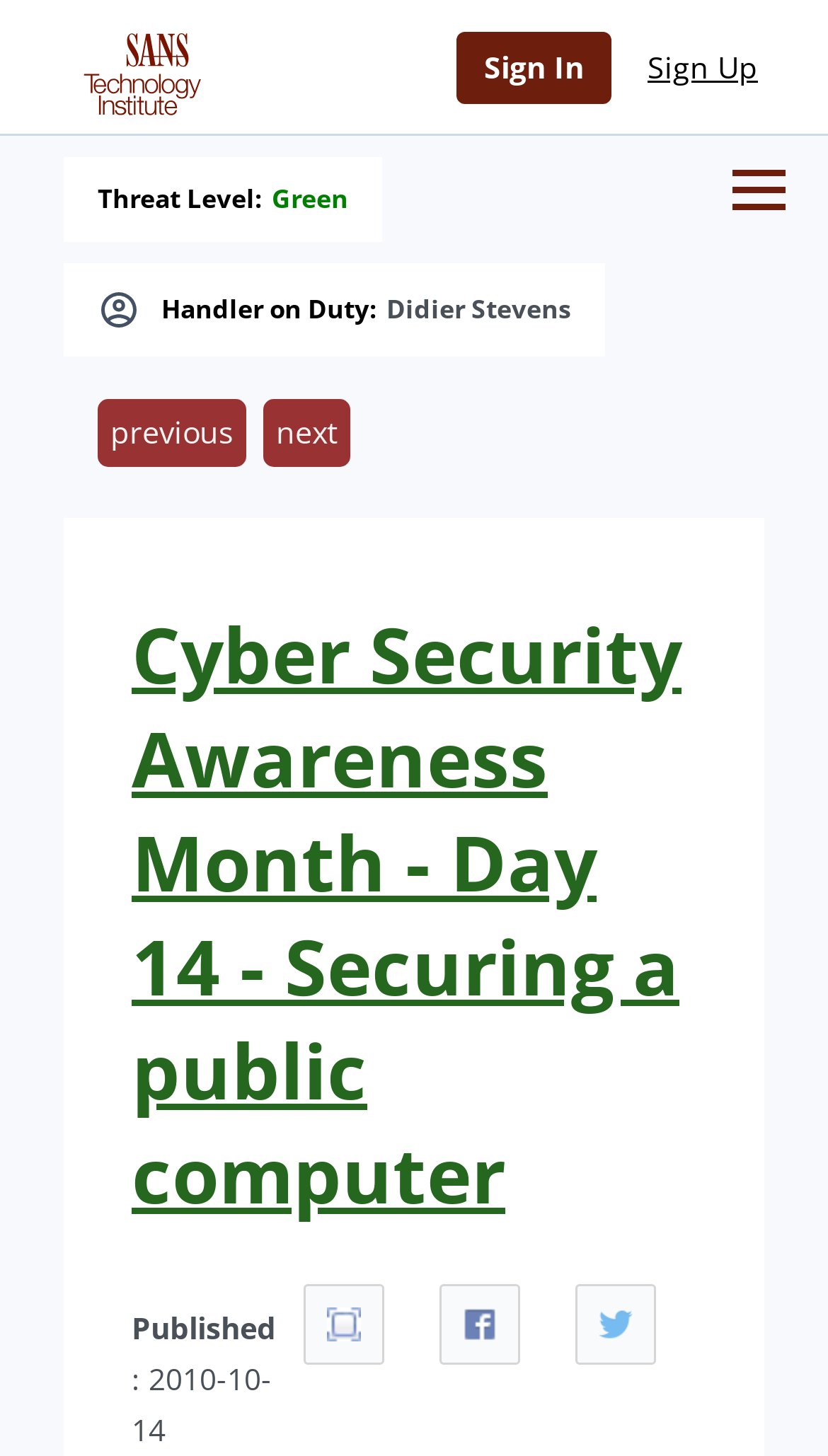Please find the bounding box coordinates of the element that must be clicked to perform the given instruction: "Read financial statements". The coordinates should be four float numbers from 0 to 1, i.e., [left, top, right, bottom].

None